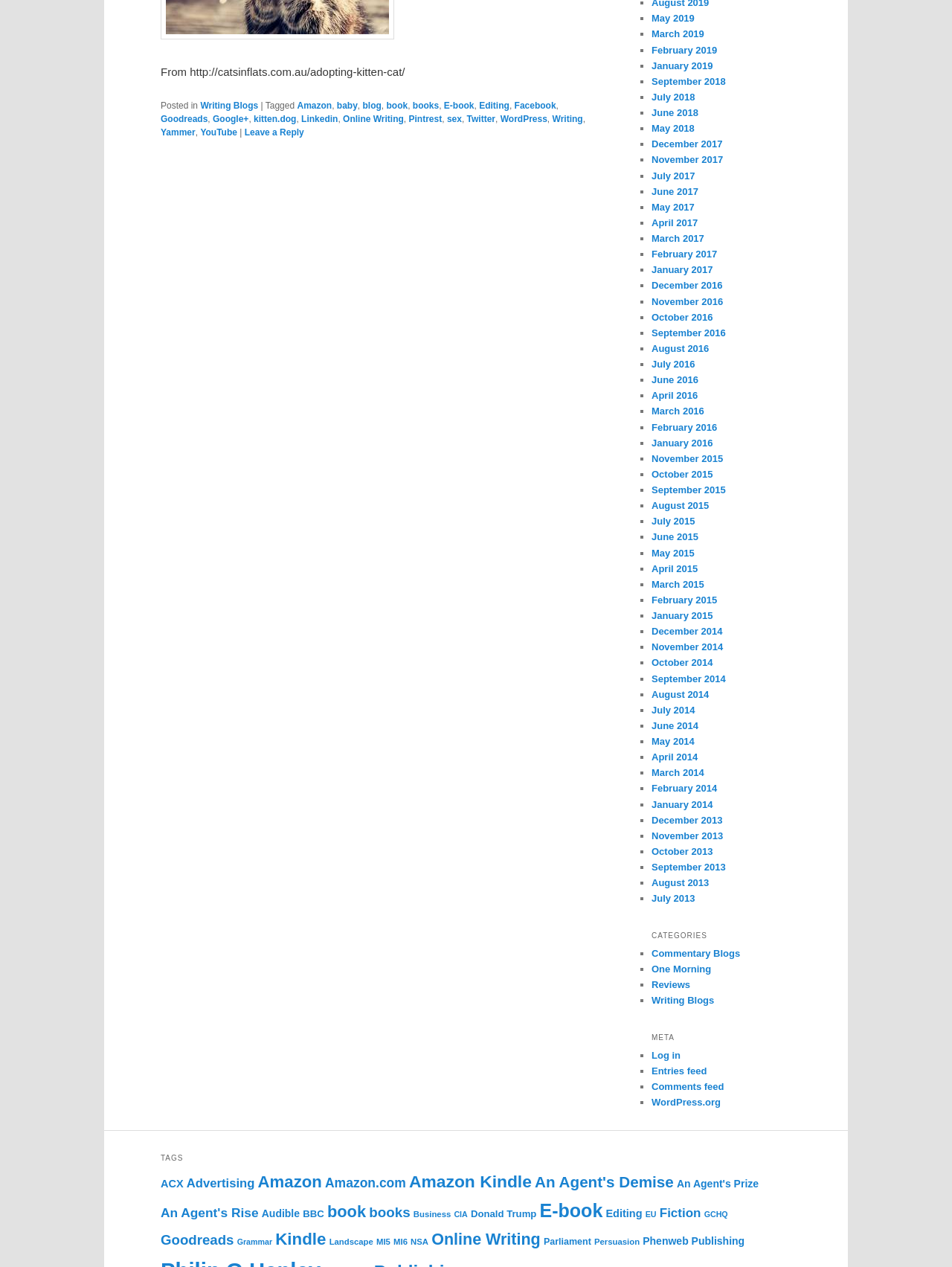What are the categories of the blog posts?
Please respond to the question with a detailed and well-explained answer.

The categories of the blog posts are listed in the footer section of the webpage. They are mentioned as links, and they include Writing Blogs, Amazon, baby, blog, book, books, E-book, Editing, Facebook, Goodreads, Google+, kitten.dog, Linkedin, Online Writing, Pintrest, sex, Twitter, WordPress, Writing, Yammer, and YouTube.